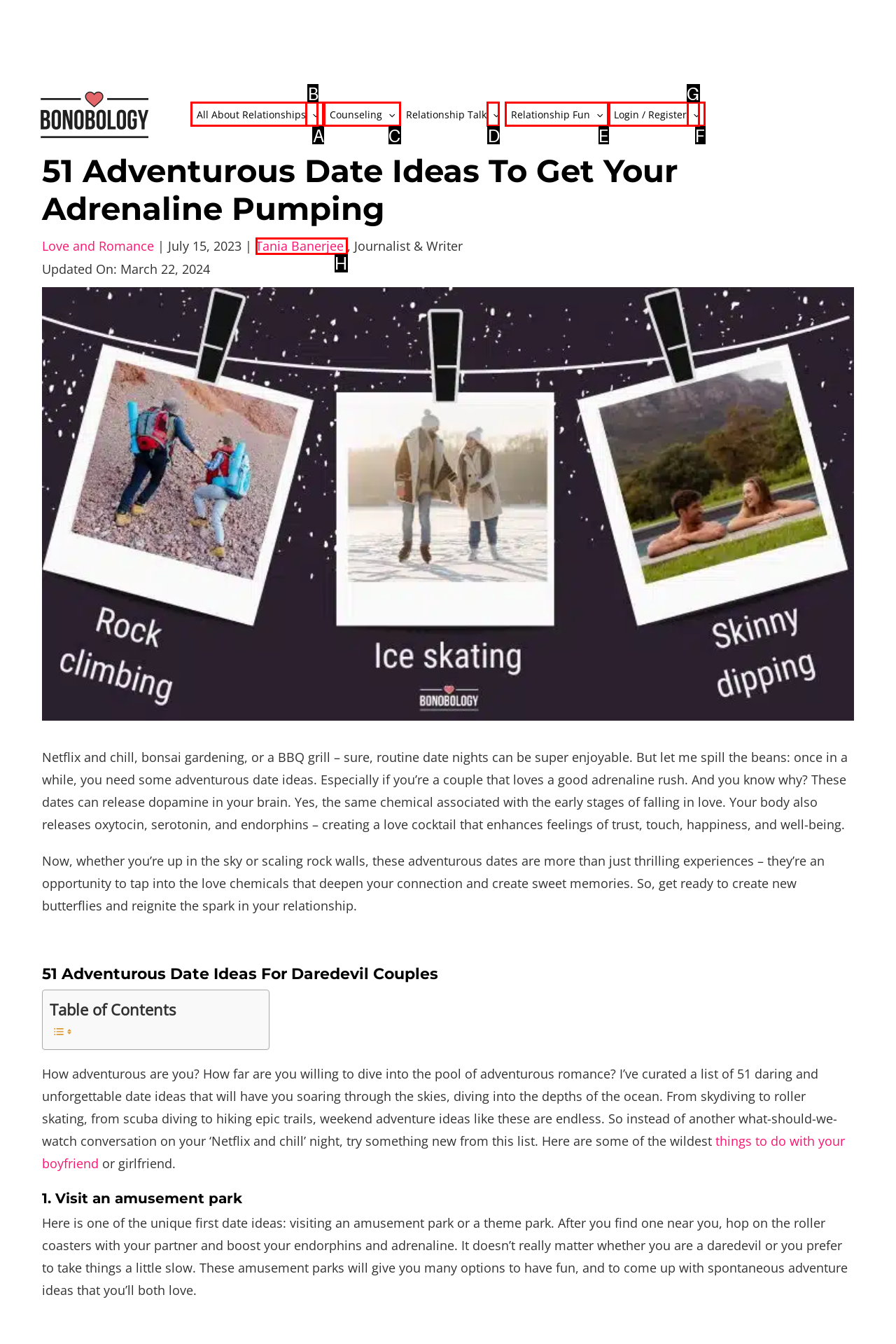Identify the HTML element that corresponds to the description: Relationship Fun
Provide the letter of the matching option from the given choices directly.

E